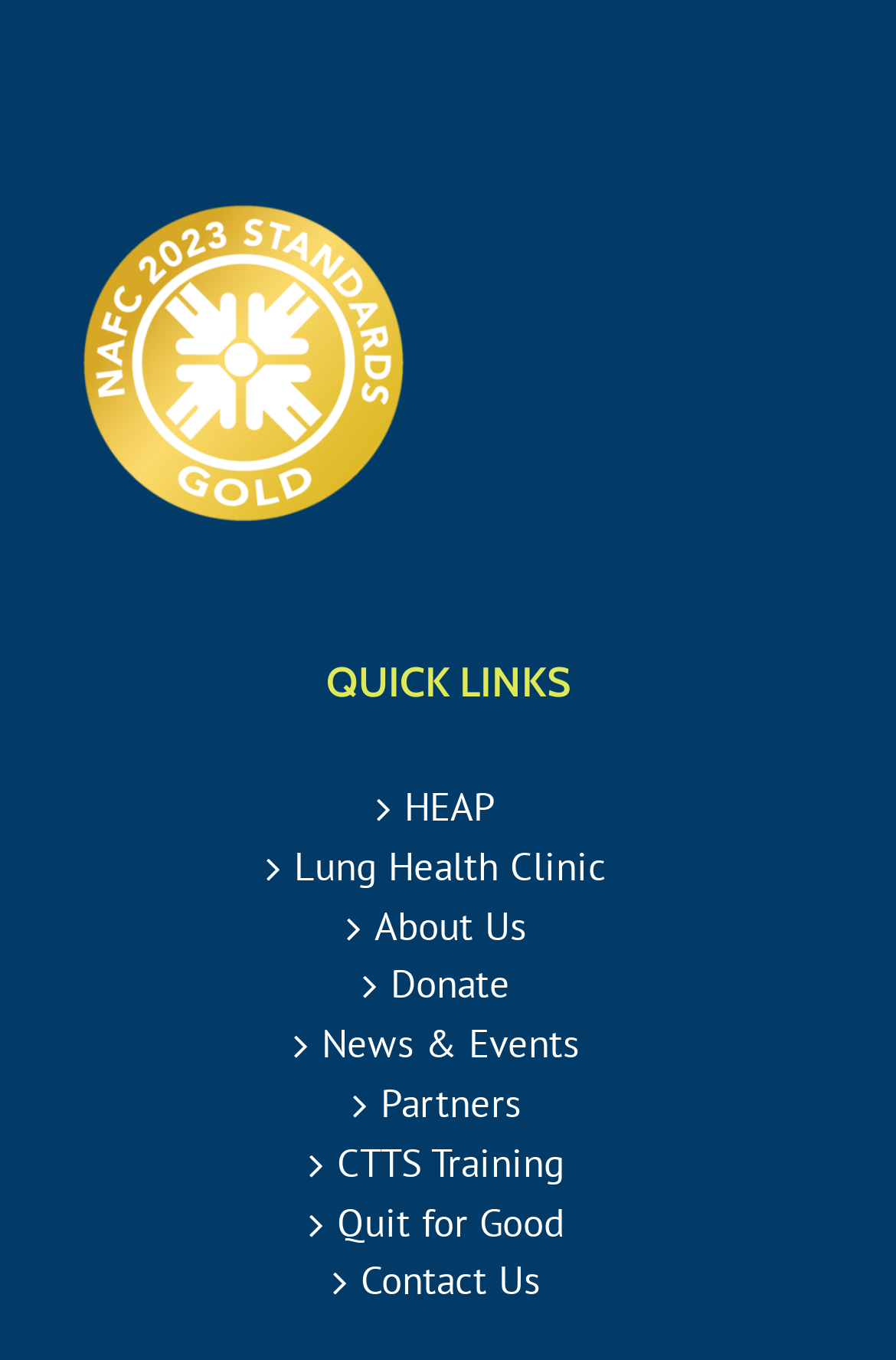Select the bounding box coordinates of the element I need to click to carry out the following instruction: "Learn about the organization".

[0.108, 0.662, 0.897, 0.702]